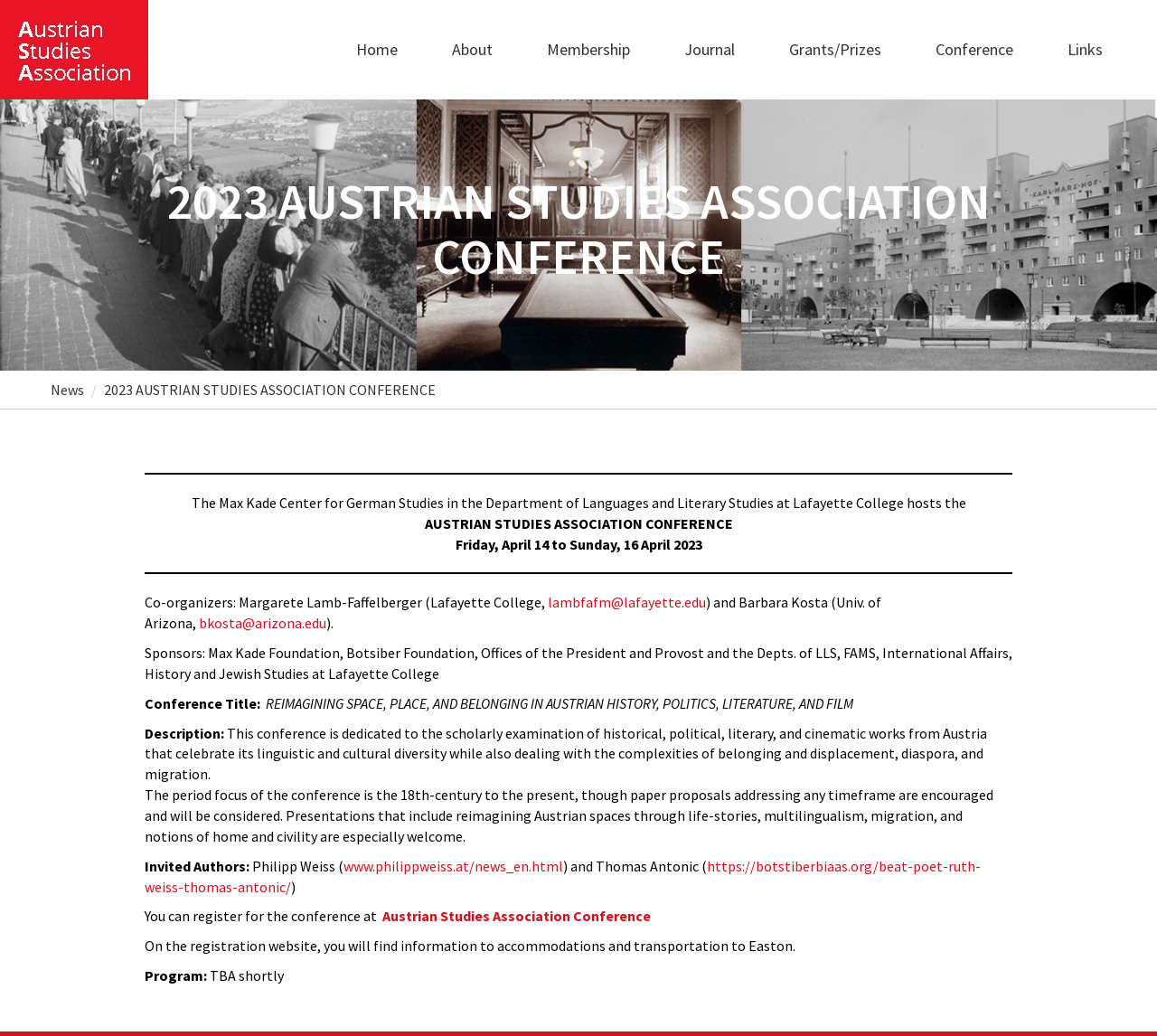Can you find and provide the title of the webpage?

2023 AUSTRIAN STUDIES ASSOCIATION CONFERENCE￼